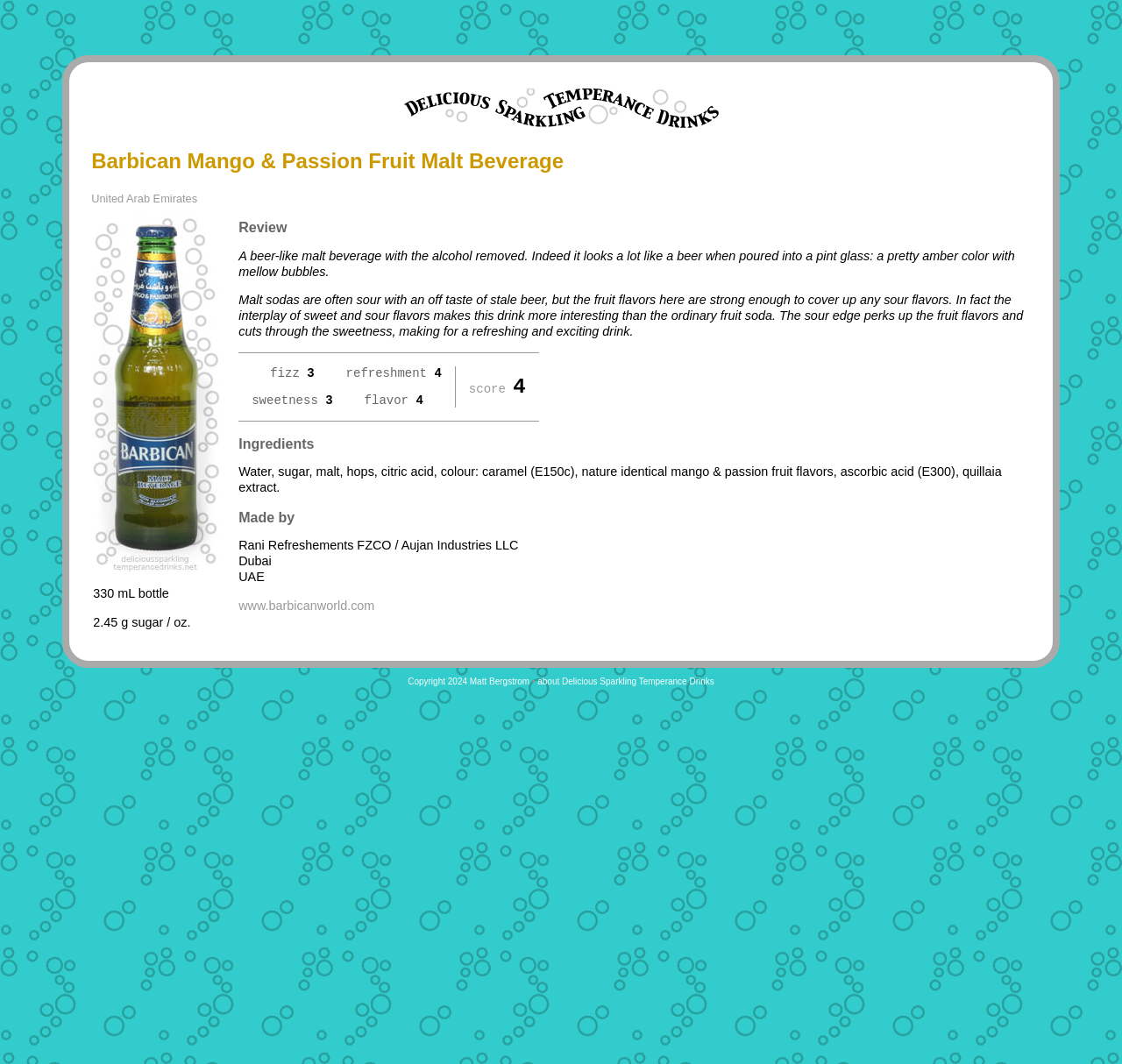What is the purpose of the quillaia extract ingredient?
Please answer the question with a detailed and comprehensive explanation.

The ingredients list includes quillaia extract, but its purpose is not explicitly stated on the webpage. It is likely that it is used as a flavoring or stabilizing agent, but without additional information, it is impossible to determine its exact purpose.